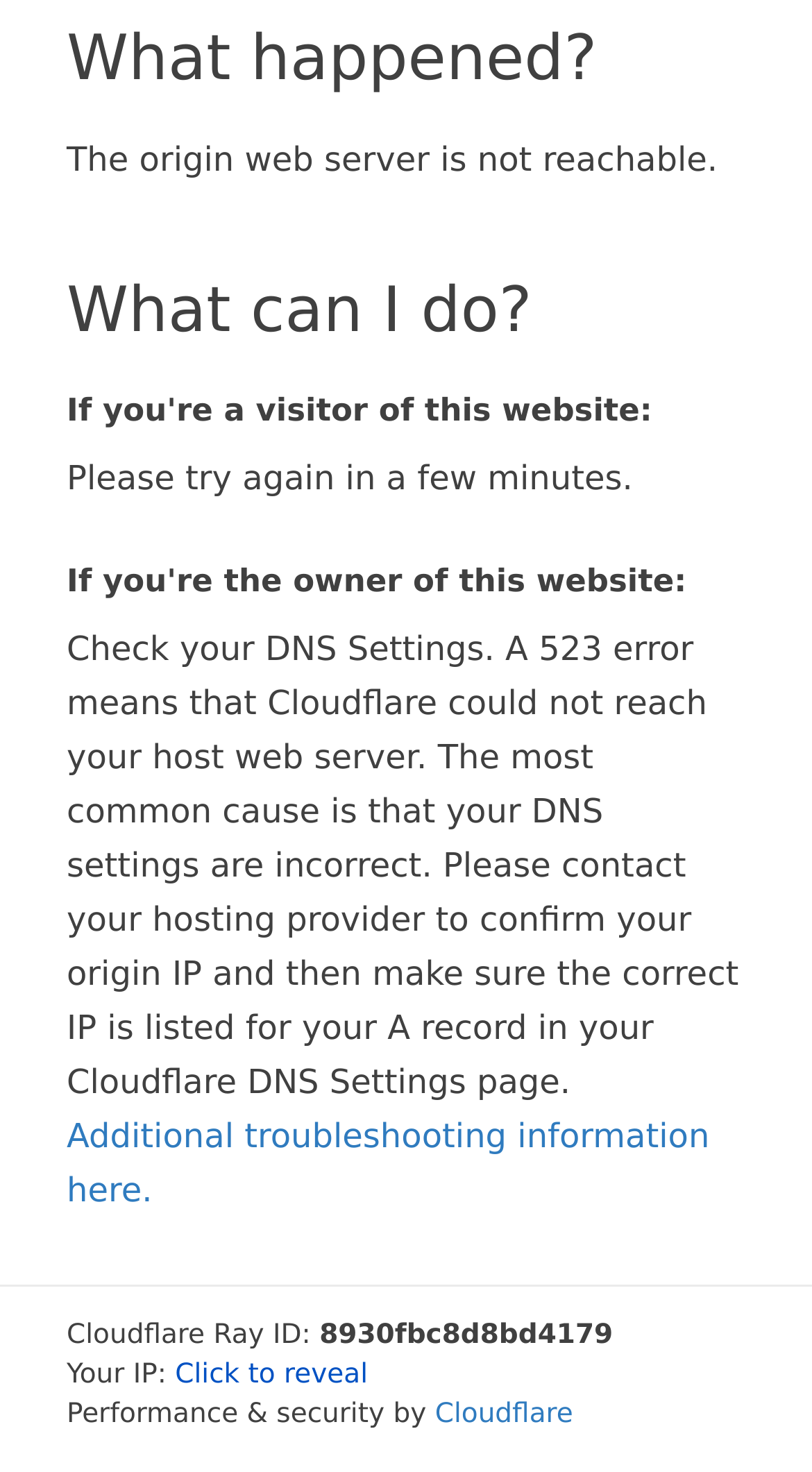Look at the image and write a detailed answer to the question: 
What is the error code mentioned on the webpage?

The error code is mentioned in the StaticText element 'A 523 error means that Cloudflare could not reach your host web server.' which is a part of the troubleshooting information provided on the webpage.